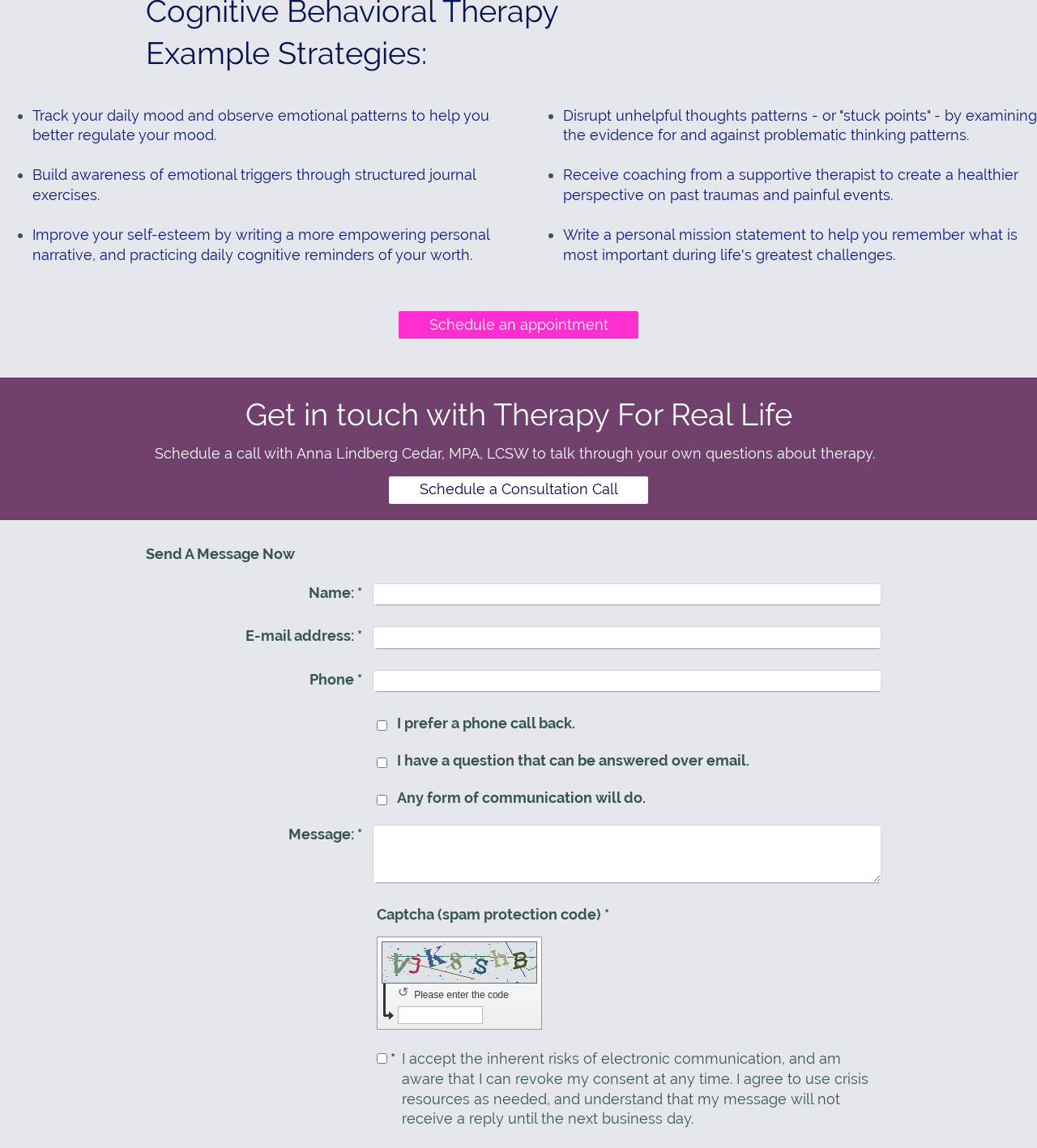Refer to the image and provide a thorough answer to this question:
What is the topic of the 'Example Strategies:' section?

The 'Example Strategies:' section lists several strategies for regulating one's mood, including tracking daily mood, building awareness of emotional triggers, and improving self-esteem. The section appears to be providing examples of techniques that can be used to manage one's emotions and improve mental well-being.